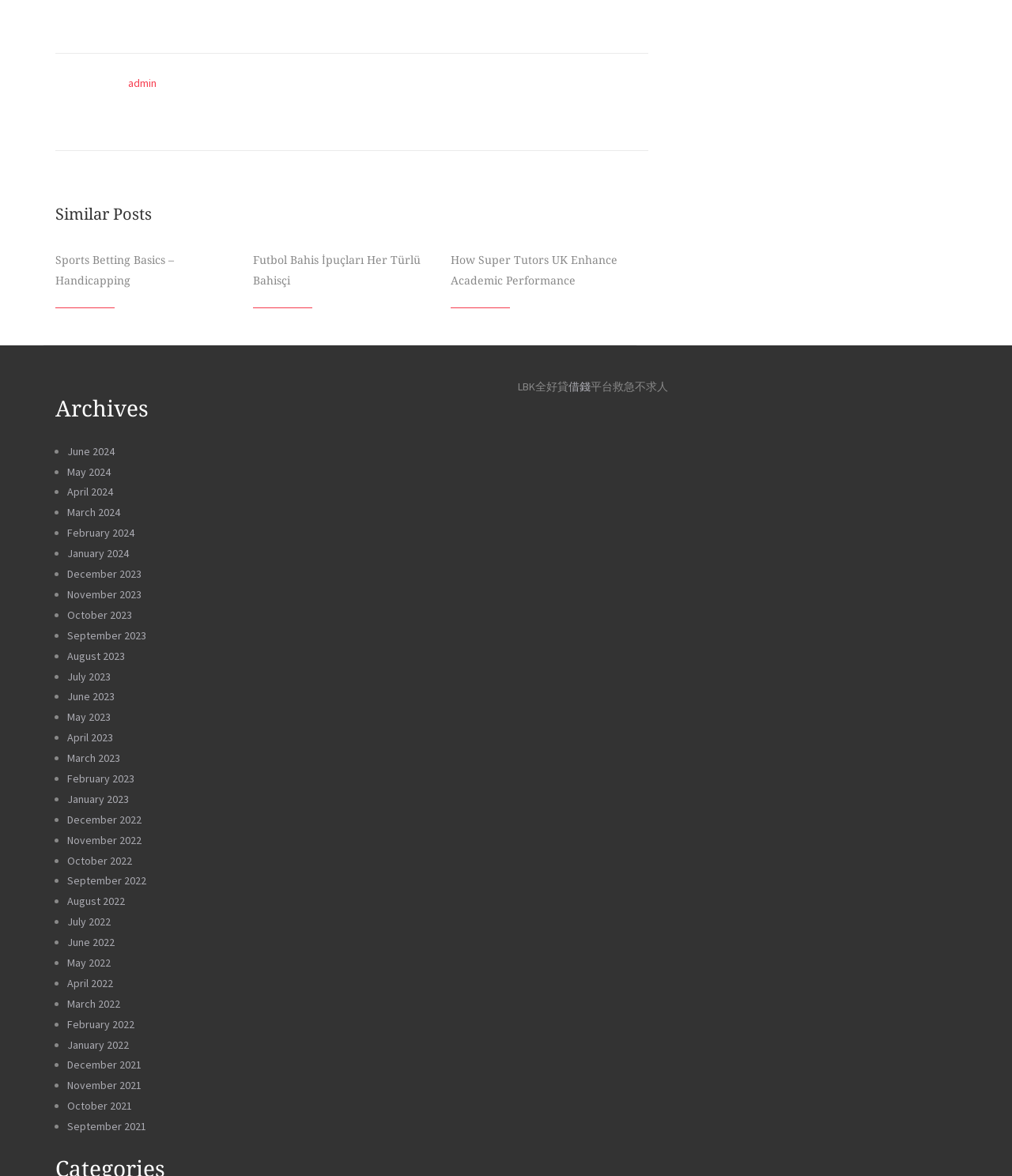Given the webpage screenshot, identify the bounding box of the UI element that matches this description: "Sports Betting Basics – Handicapping".

[0.055, 0.216, 0.172, 0.244]